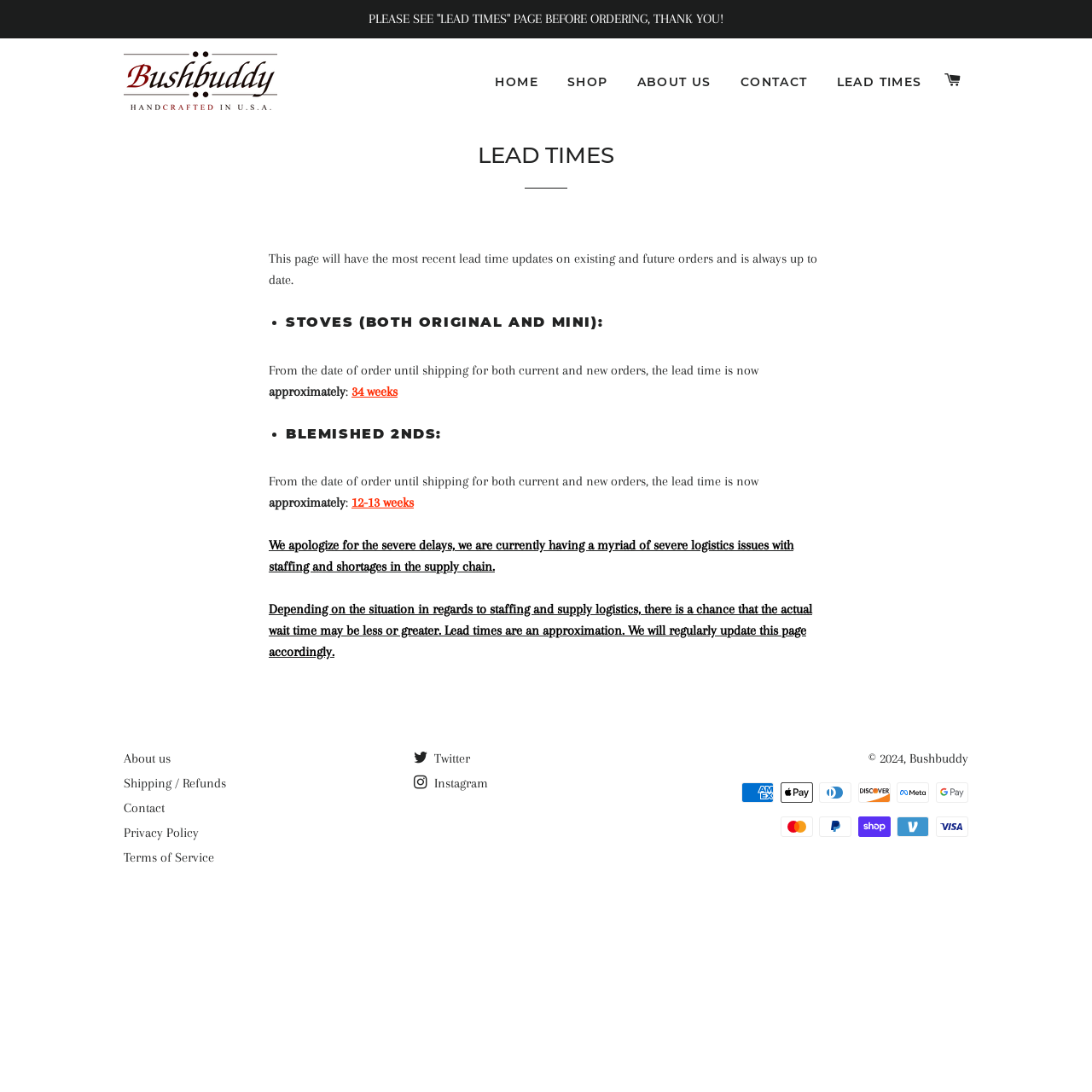Determine the bounding box coordinates of the region that needs to be clicked to achieve the task: "Read the latest news about Abbi Pulling".

None